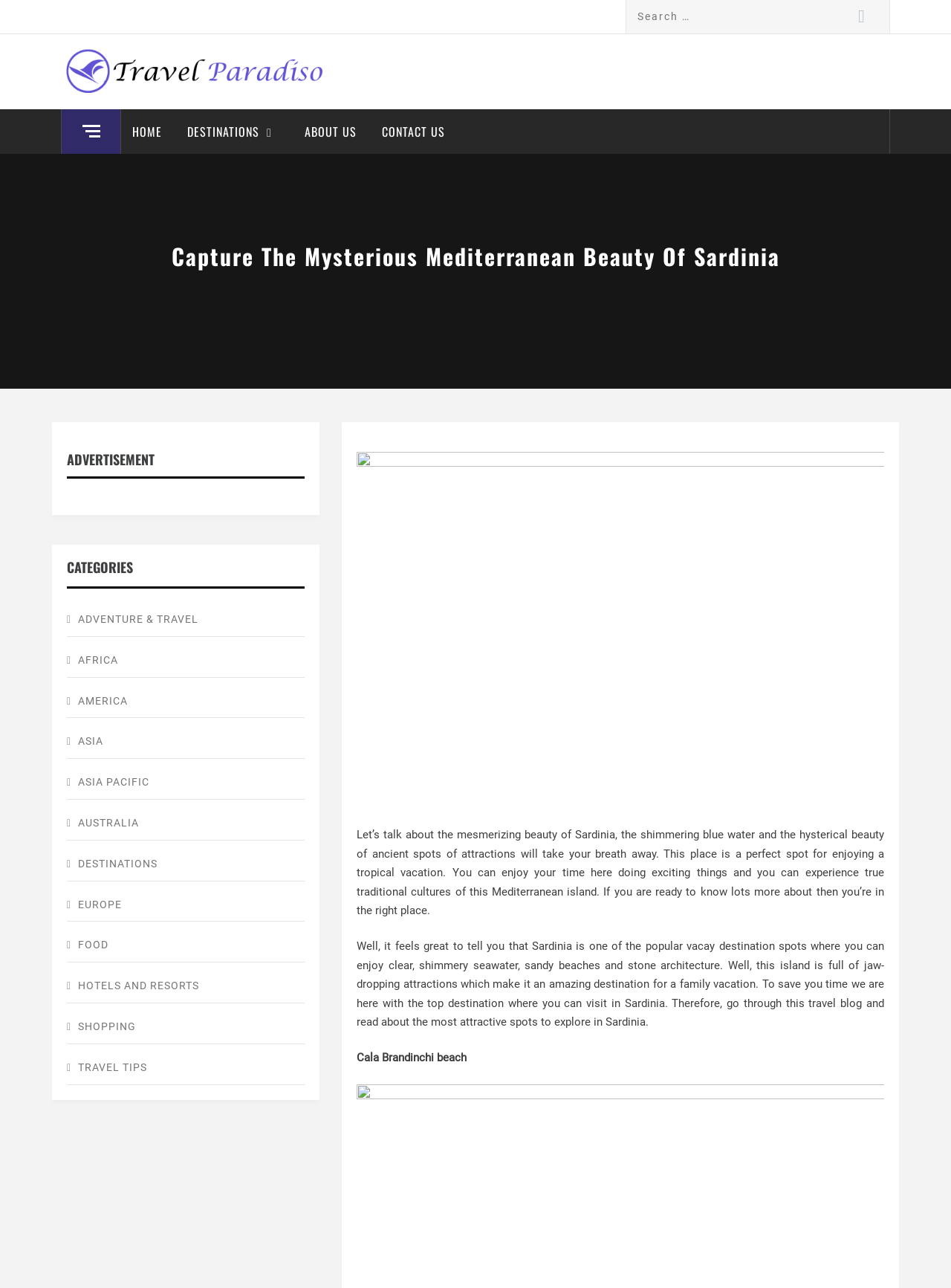Identify the bounding box for the UI element specified in this description: "parent_node: Travel Paradiso". The coordinates must be four float numbers between 0 and 1, formatted as [left, top, right, bottom].

[0.064, 0.05, 0.342, 0.06]